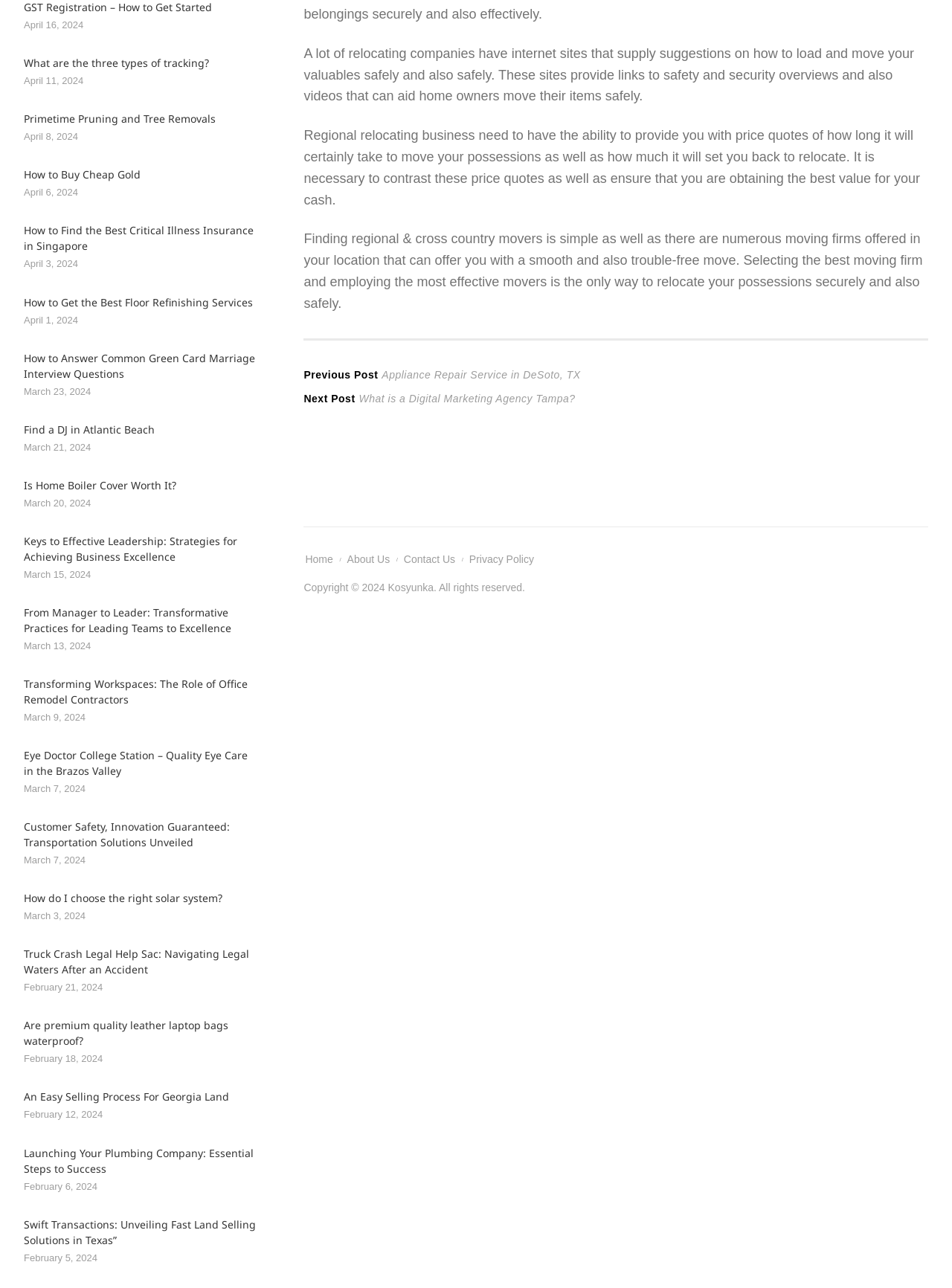Carefully examine the image and provide an in-depth answer to the question: What is the category of the posts on this page?

I analyzed the headings of the posts and found that they belong to different categories such as business, health, technology, and more, indicating that the posts on this page are from various categories.